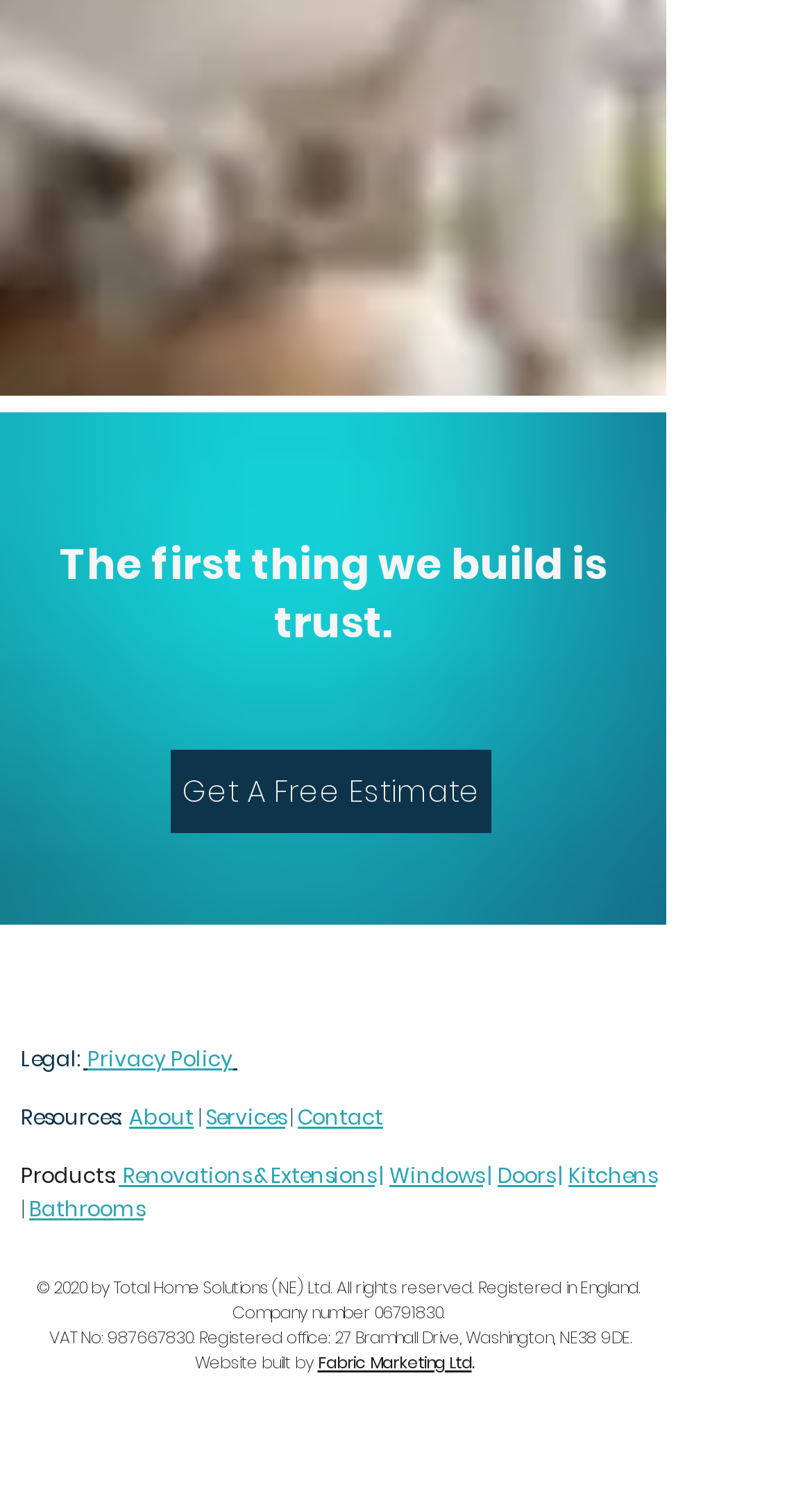What is the main image on the webpage about?
Please respond to the question with a detailed and thorough explanation.

The main image on the webpage is Shutterstock_1140742550.jpg, but without additional context, it's difficult to determine what the image is about.